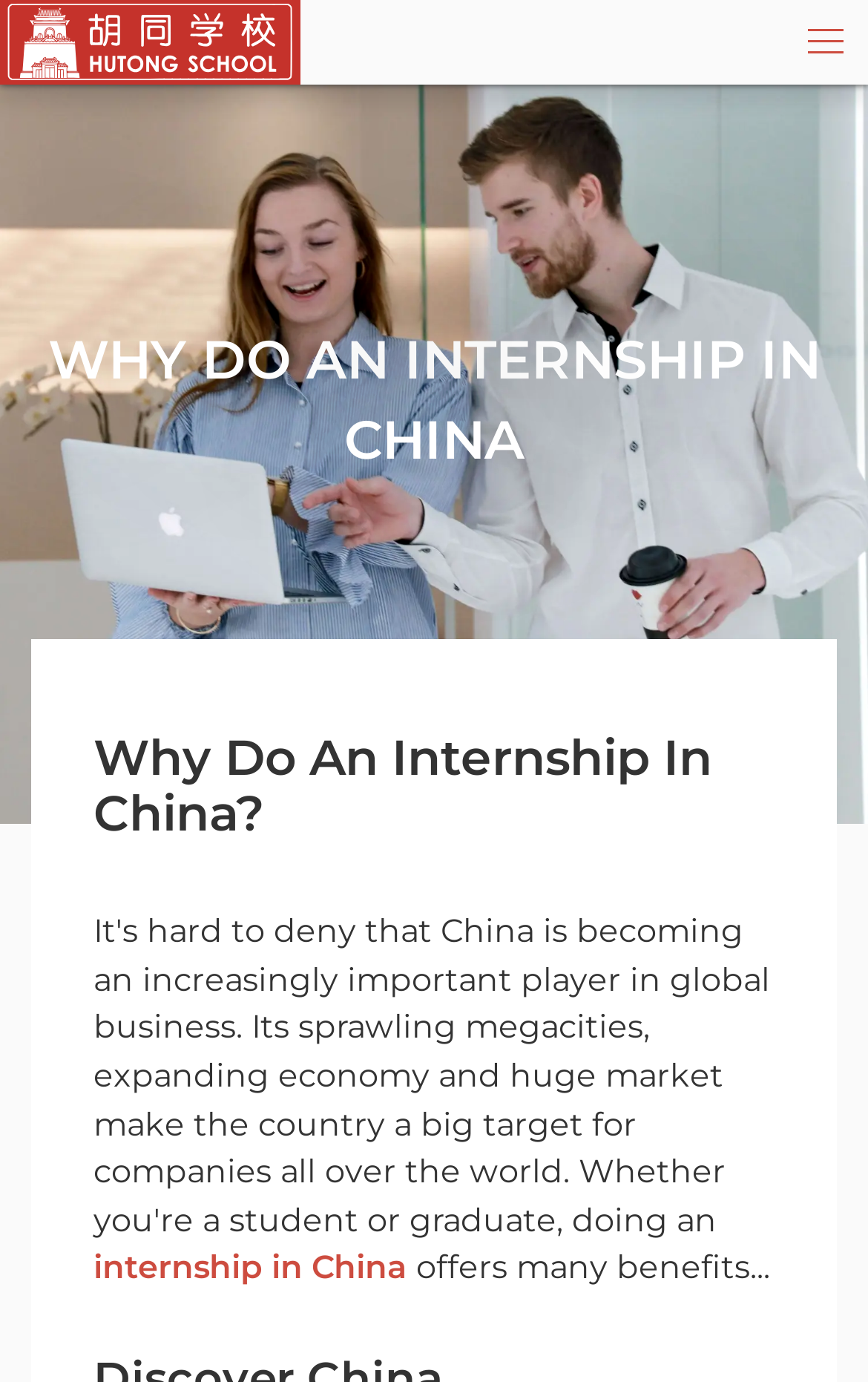Please provide a one-word or short phrase answer to the question:
What is the name of the school?

Hutong School